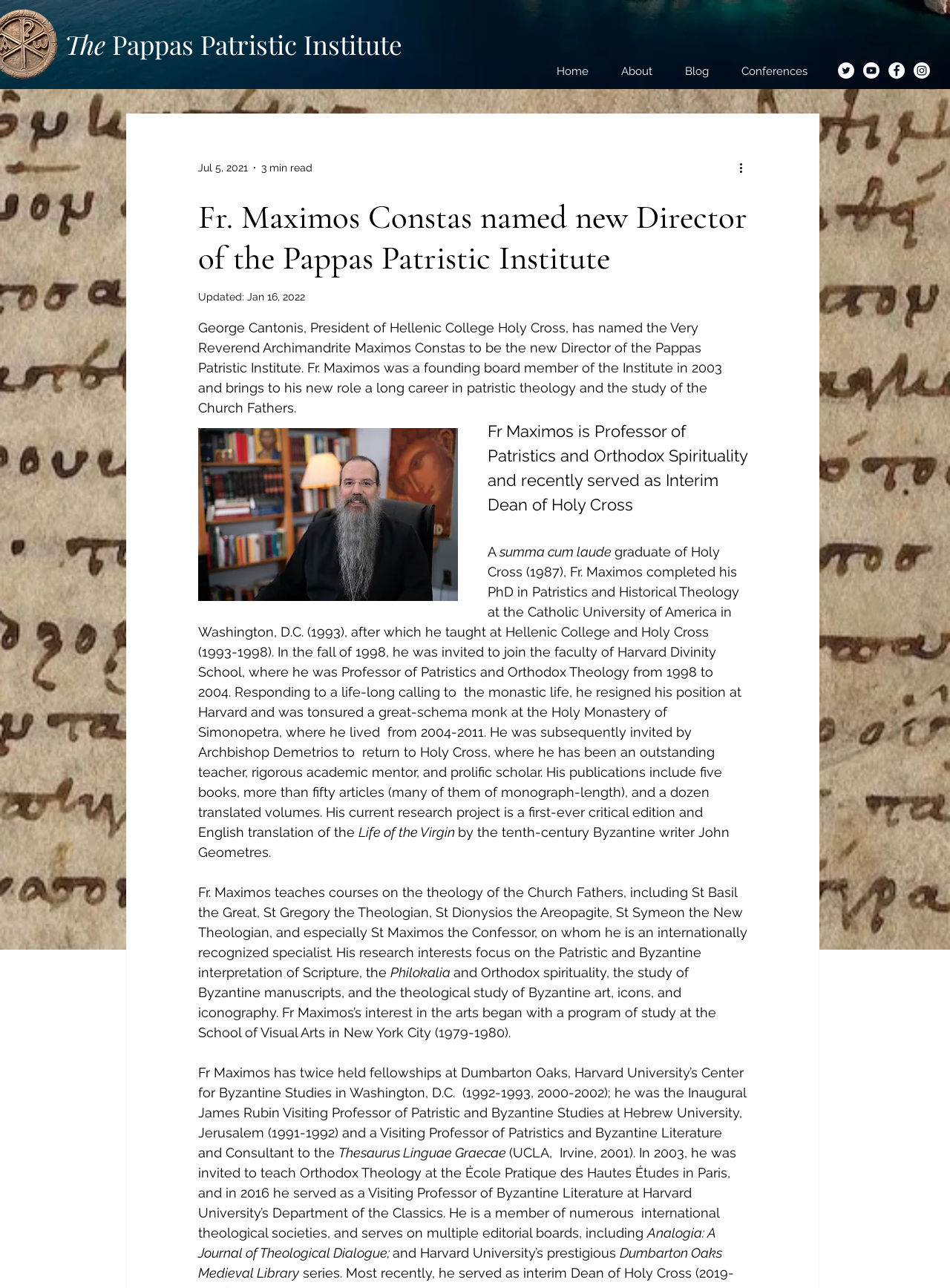Determine the bounding box coordinates of the clickable element to achieve the following action: 'Click the 'Home' link'. Provide the coordinates as four float values between 0 and 1, formatted as [left, top, right, bottom].

[0.569, 0.045, 0.637, 0.066]